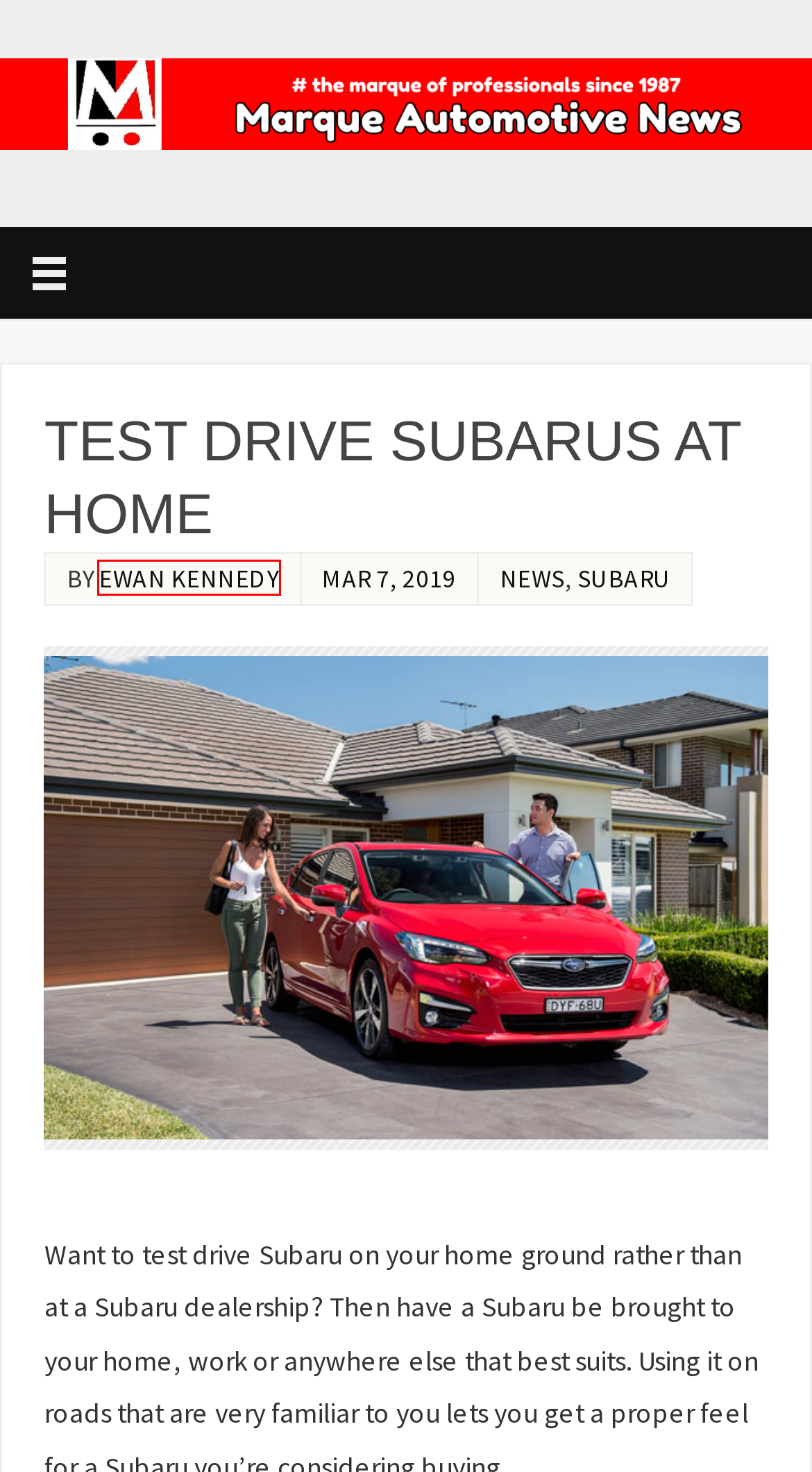You have a screenshot of a webpage with a red bounding box highlighting a UI element. Your task is to select the best webpage description that corresponds to the new webpage after clicking the element. Here are the descriptions:
A. News
B. bZ4X CHANCE TO MAKE A NAME FOR ITSELF - Marque Automotive News
C. Free and Premium WordPress Themes • Cryout Creations
D. De Lorean Archives - Marque Automotive News
E. Marque Automotive News - The marque of professionals since 1987
F. NISSAN PATROL 2004 - 2017 - Marque Automotive News
G. Subaru Archives - Marque Automotive News
H. HOLDEN ADVENTRA AND CREWMAN 2003 - 2009 - Marque Automotive News

E